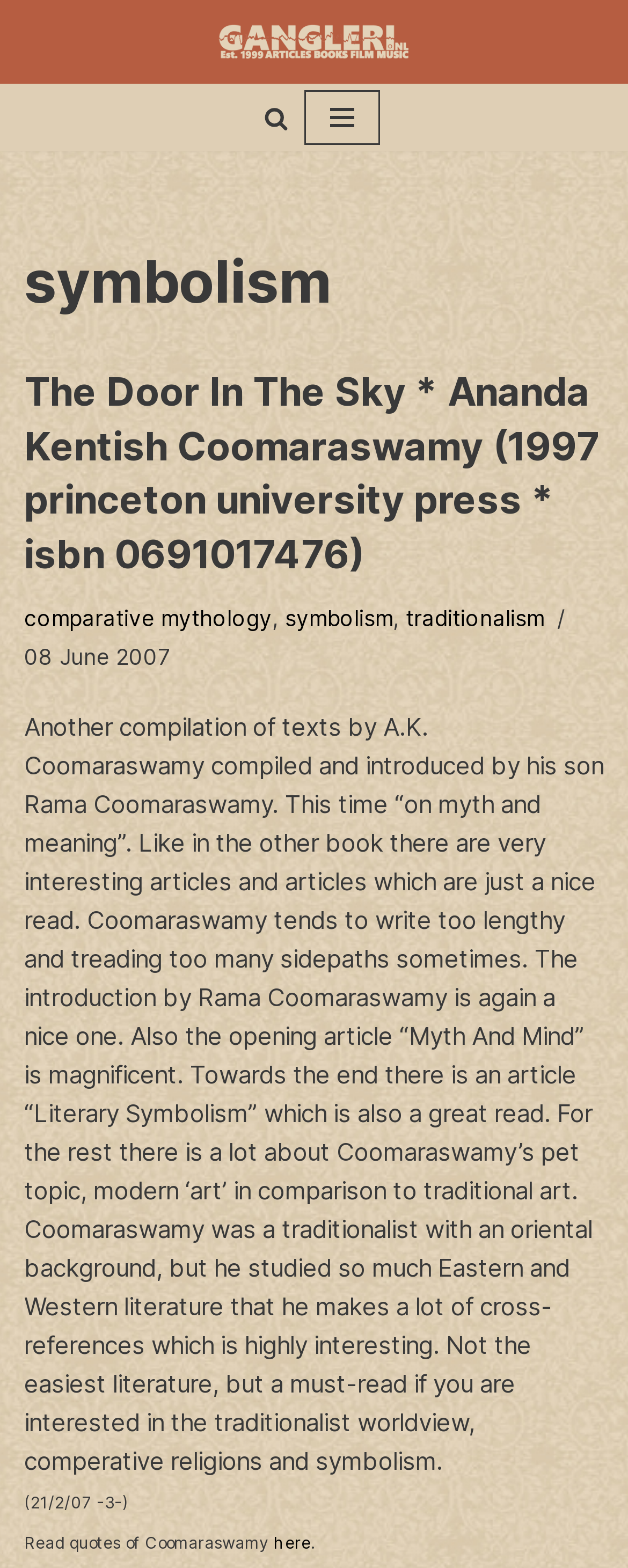Using the information shown in the image, answer the question with as much detail as possible: What is the date of the book review?

I found the date by looking at the time element with the text '08 June 2007' which is a child element of the article element.